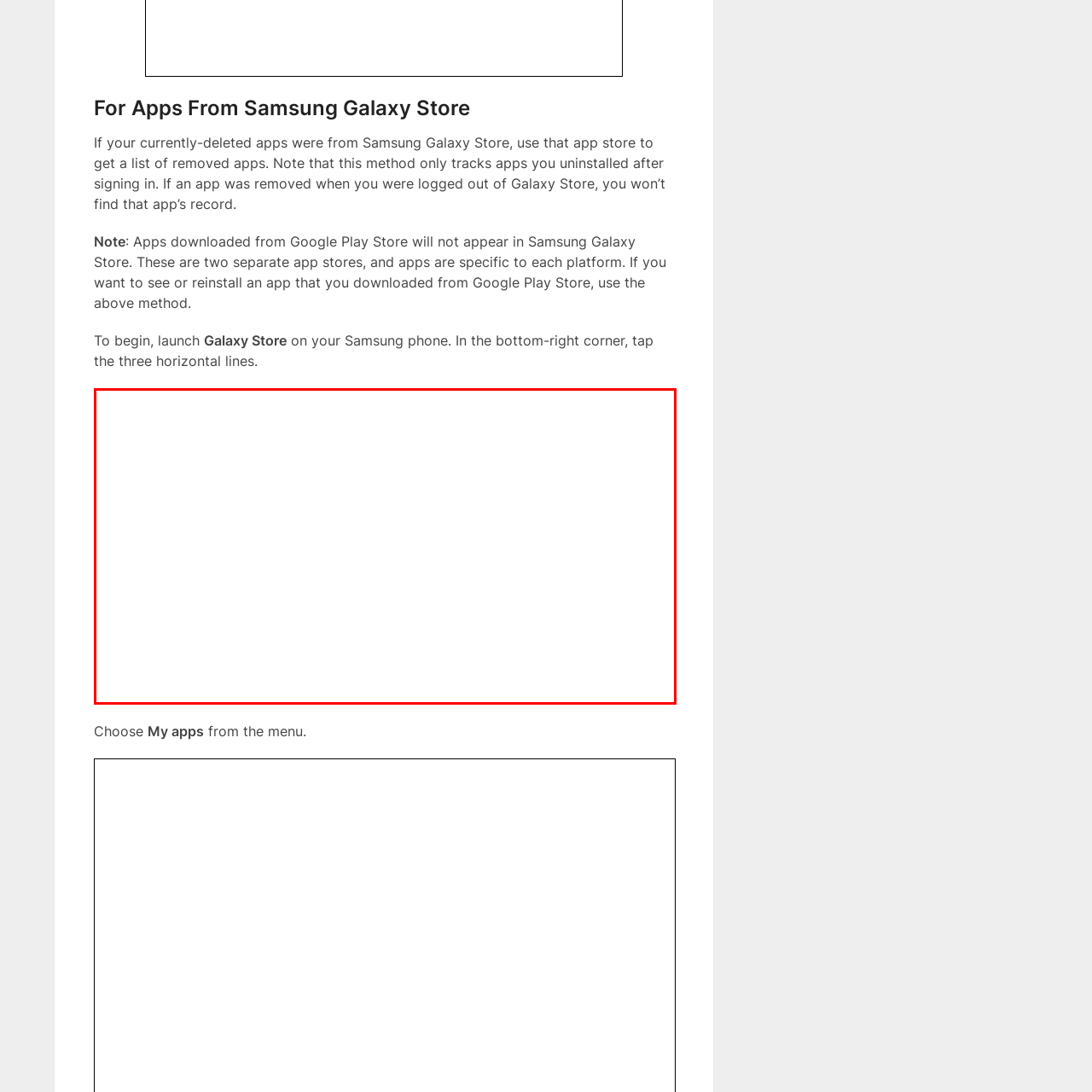Observe the image enclosed by the red border and respond to the subsequent question with a one-word or short phrase:
Where is the 'Menu' icon located?

Bottom-right corner